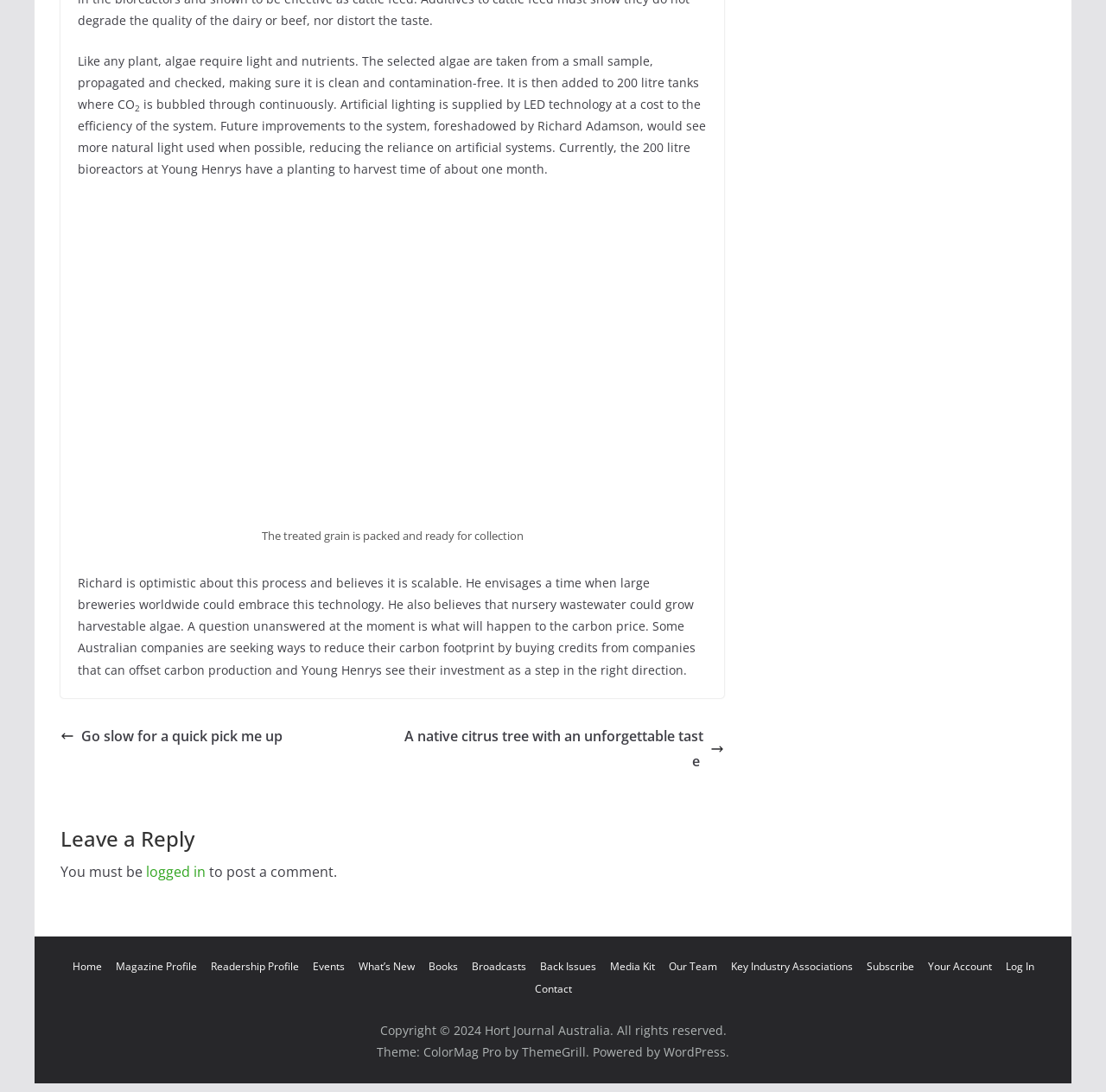Pinpoint the bounding box coordinates of the clickable element to carry out the following instruction: "Click on 'Contact'."

[0.483, 0.899, 0.517, 0.912]